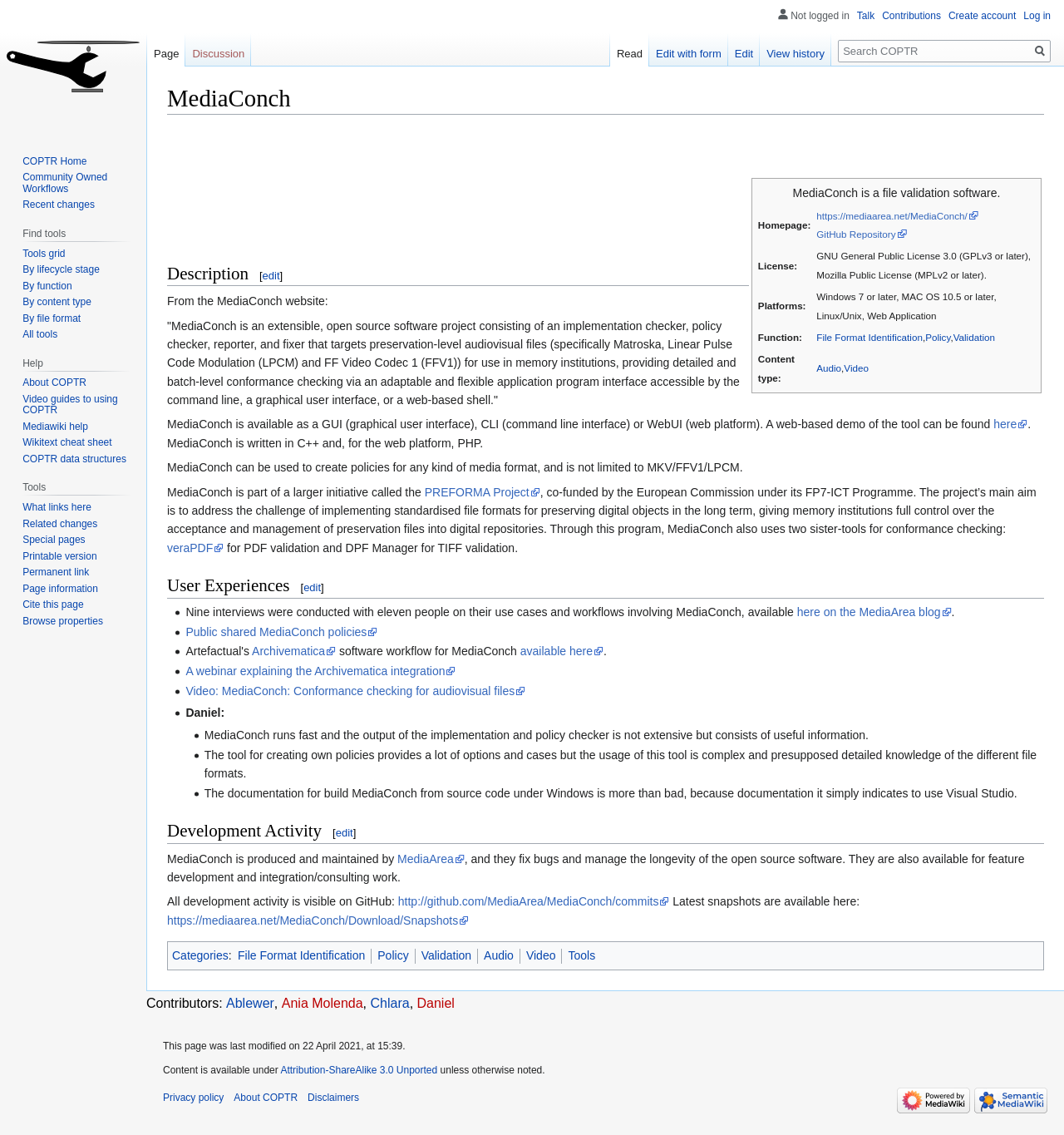Determine the bounding box coordinates for the clickable element required to fulfill the instruction: "Visit MediaConch homepage". Provide the coordinates as four float numbers between 0 and 1, i.e., [left, top, right, bottom].

[0.767, 0.185, 0.919, 0.195]